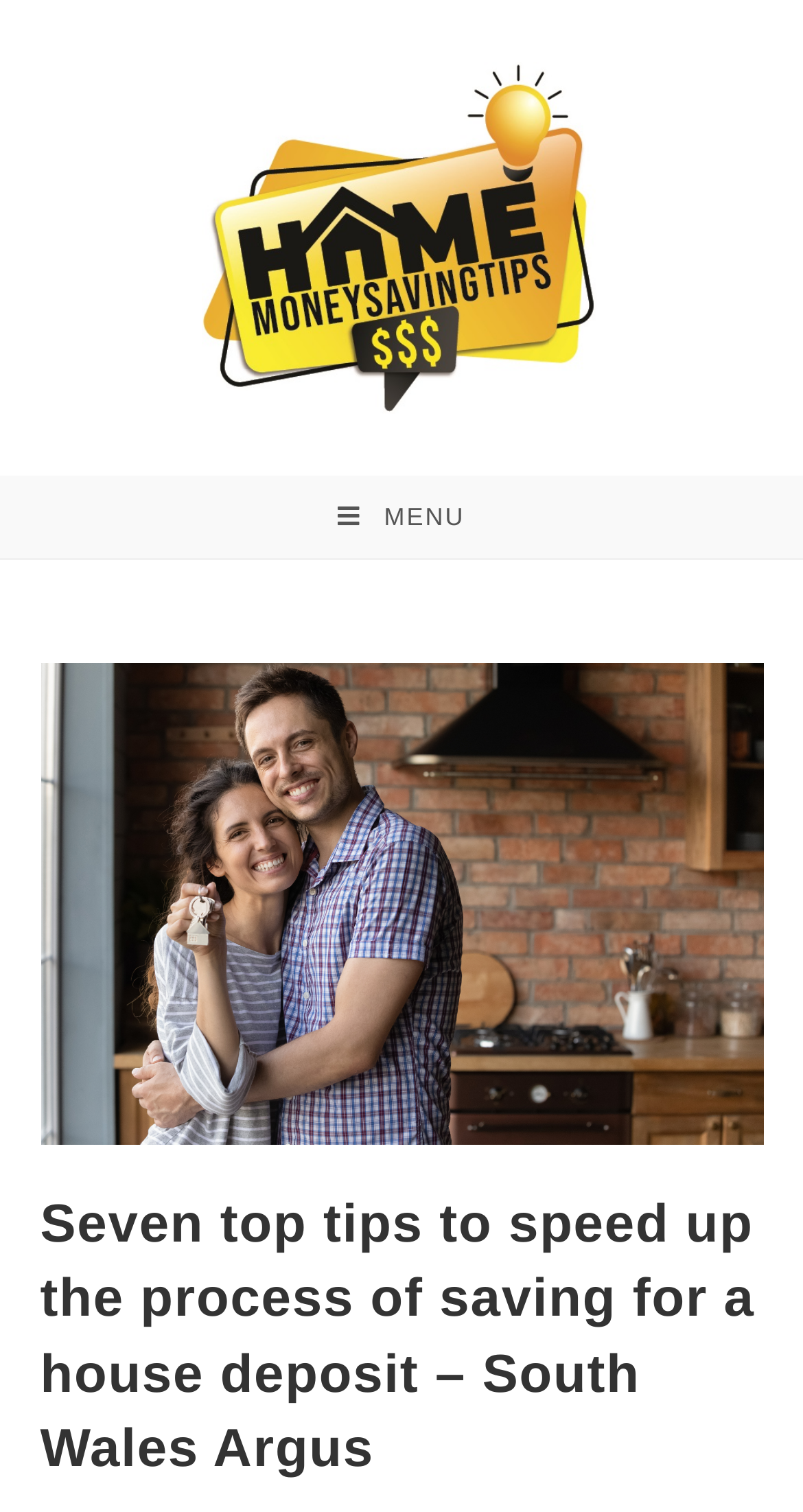Using the description "Worcester Polytechnic Institute", predict the bounding box of the relevant HTML element.

None